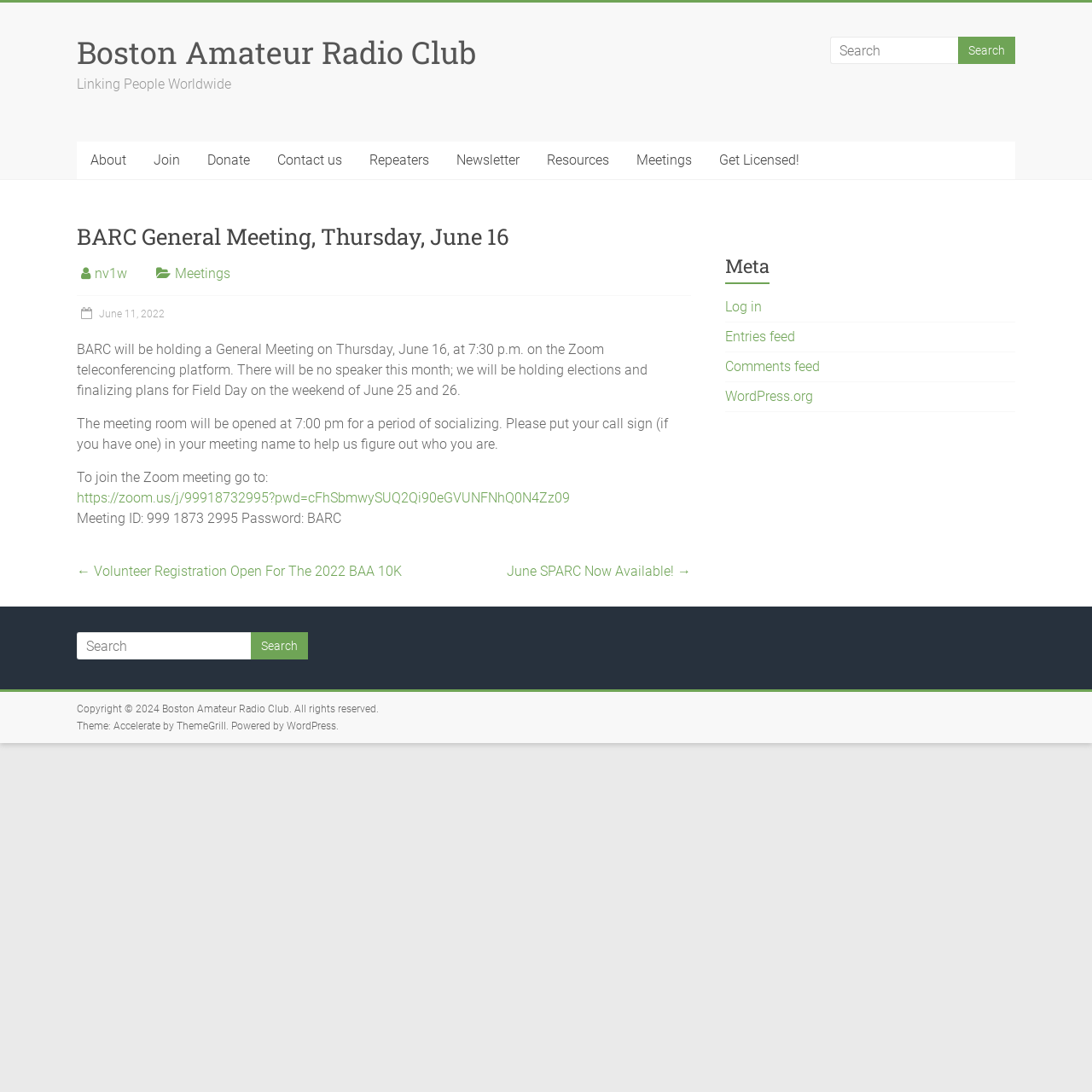Identify the bounding box coordinates for the UI element described as follows: Boston Amateur Radio Club. Use the format (top-left x, top-left y, bottom-right x, bottom-right y) and ensure all values are floating point numbers between 0 and 1.

[0.07, 0.029, 0.436, 0.066]